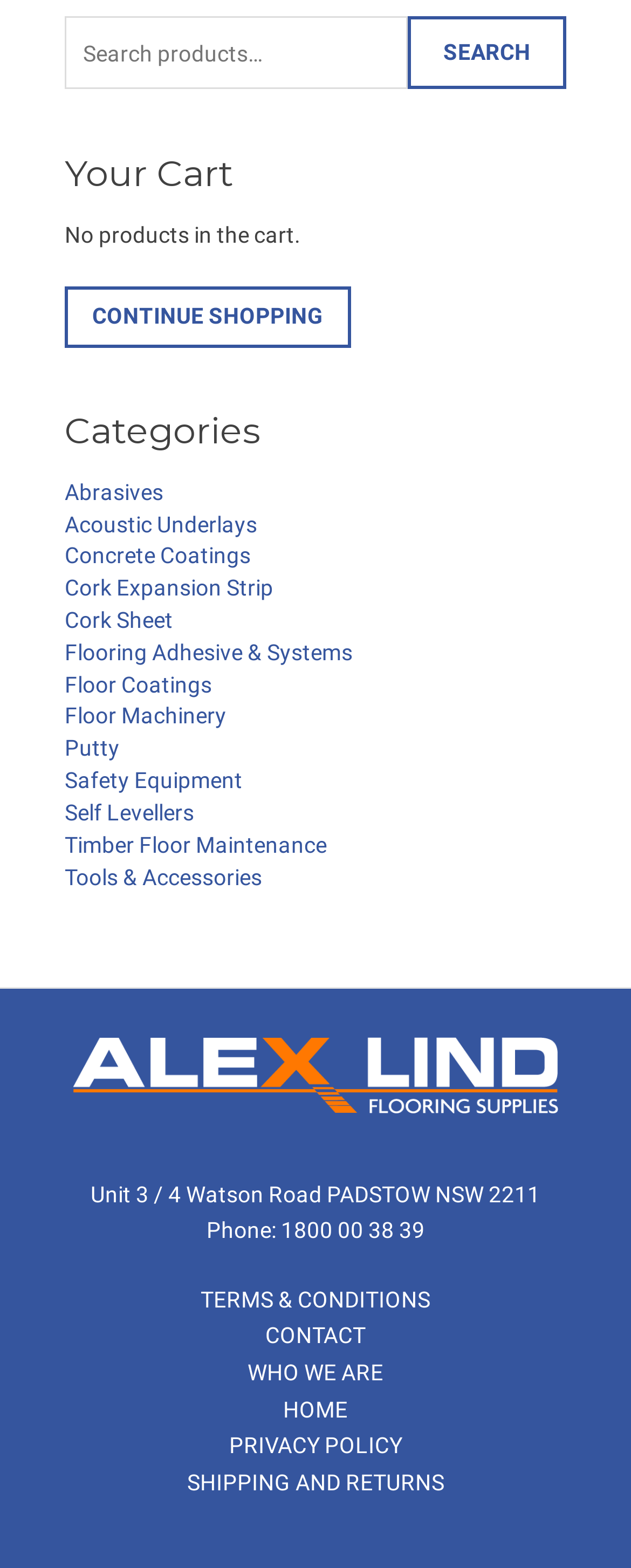Can you specify the bounding box coordinates of the area that needs to be clicked to fulfill the following instruction: "Learn more about the company's technology"?

None